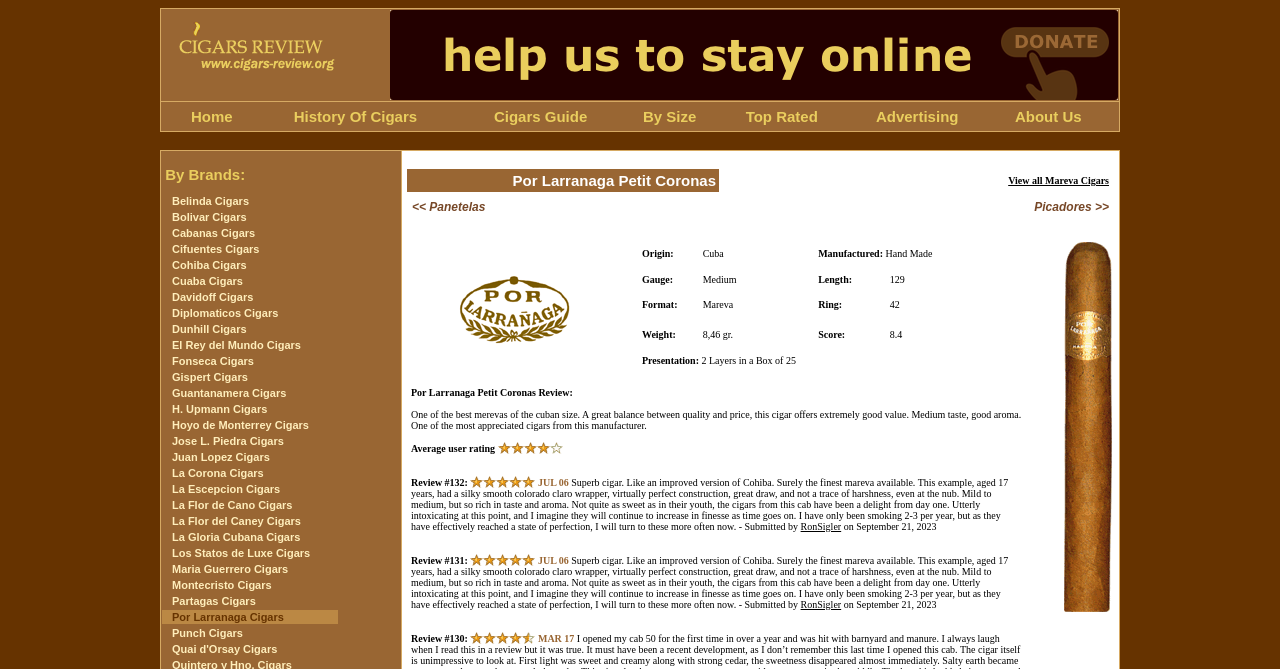Carefully examine the image and provide an in-depth answer to the question: How many links are in the top navigation menu?

I counted the number of links in the top navigation menu, starting from Home to About Us, and found 8 links.